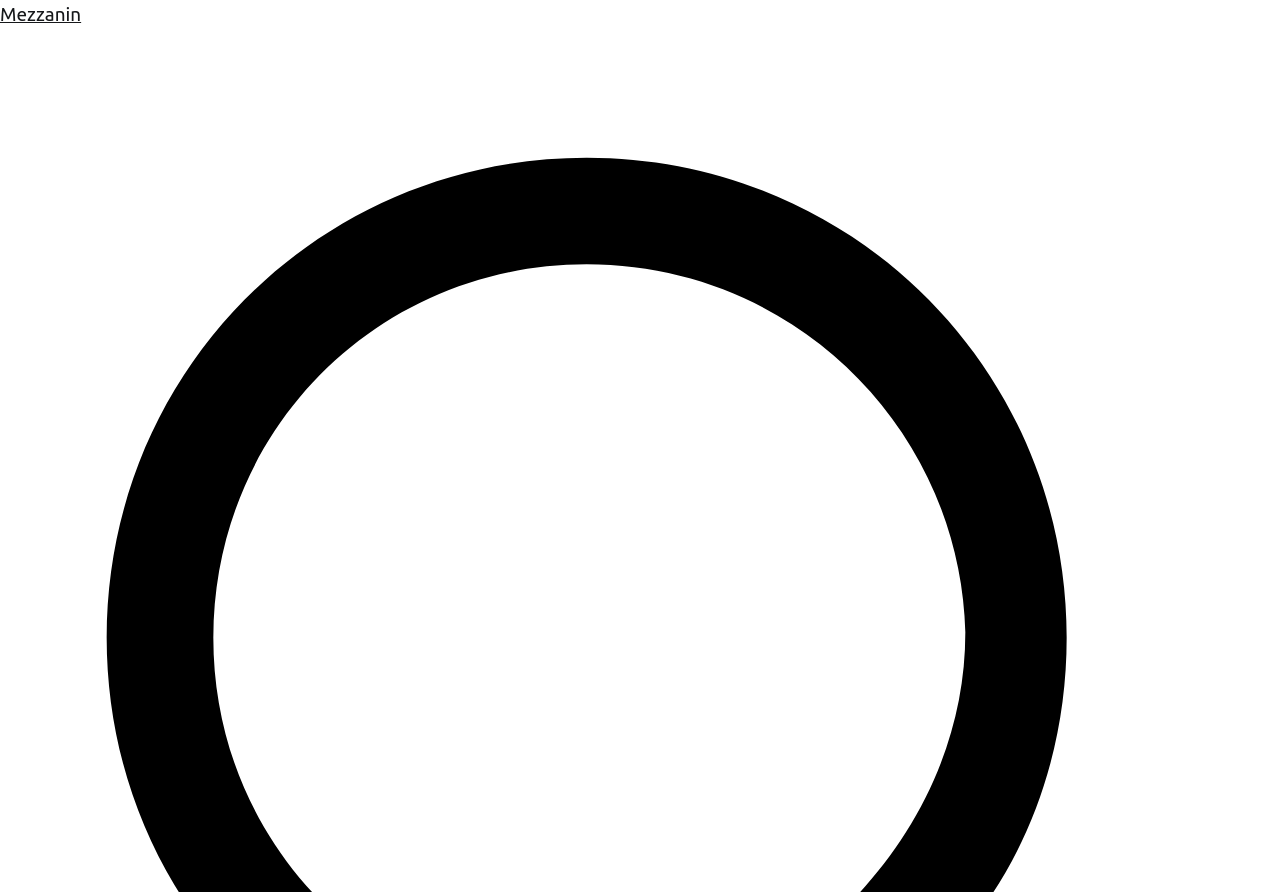Please extract the primary headline from the webpage.

Where I’d Like To Buy Cake Decorating Will Provide?